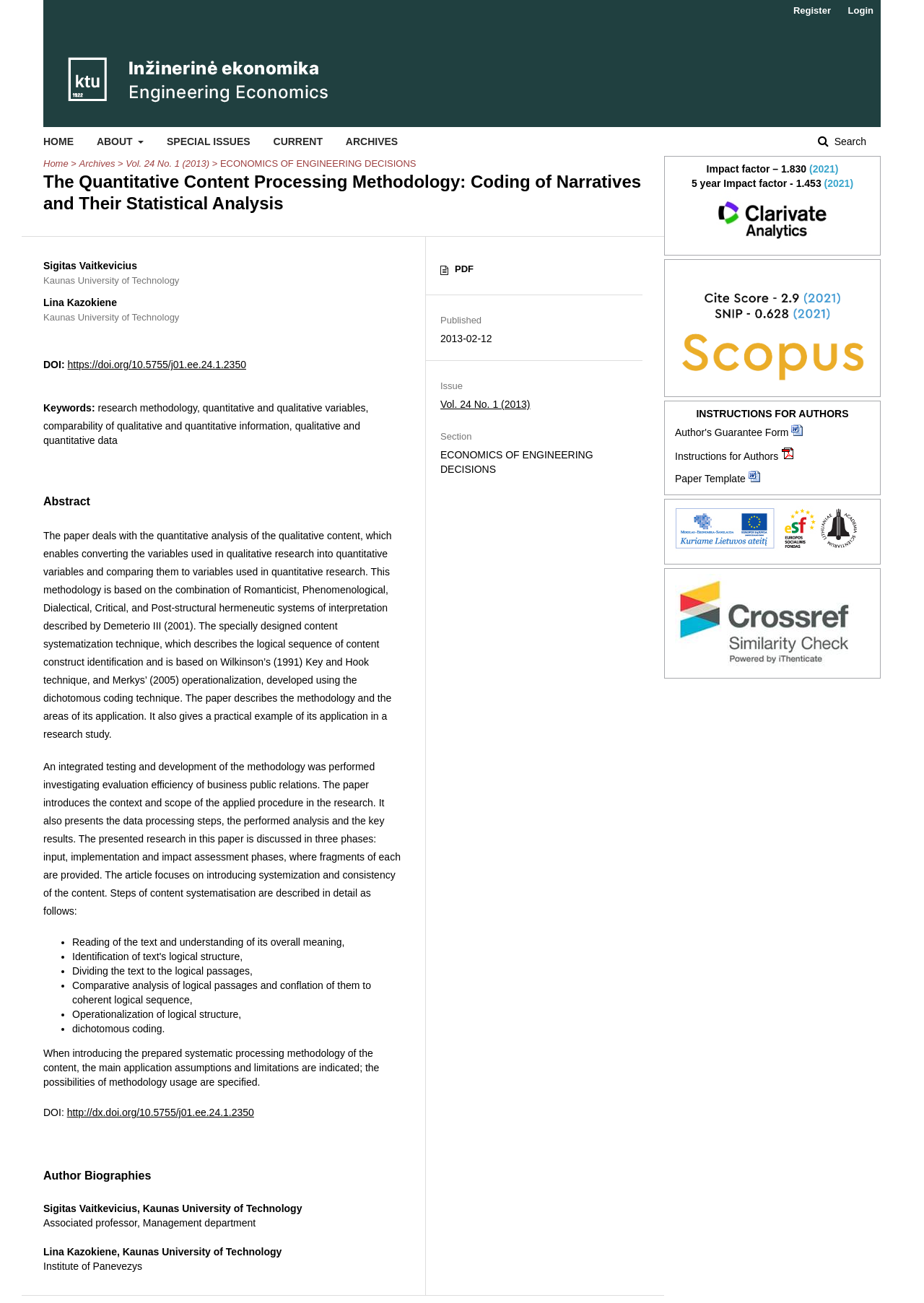Determine the bounding box coordinates of the clickable region to follow the instruction: "Go to the home page".

[0.047, 0.098, 0.08, 0.12]